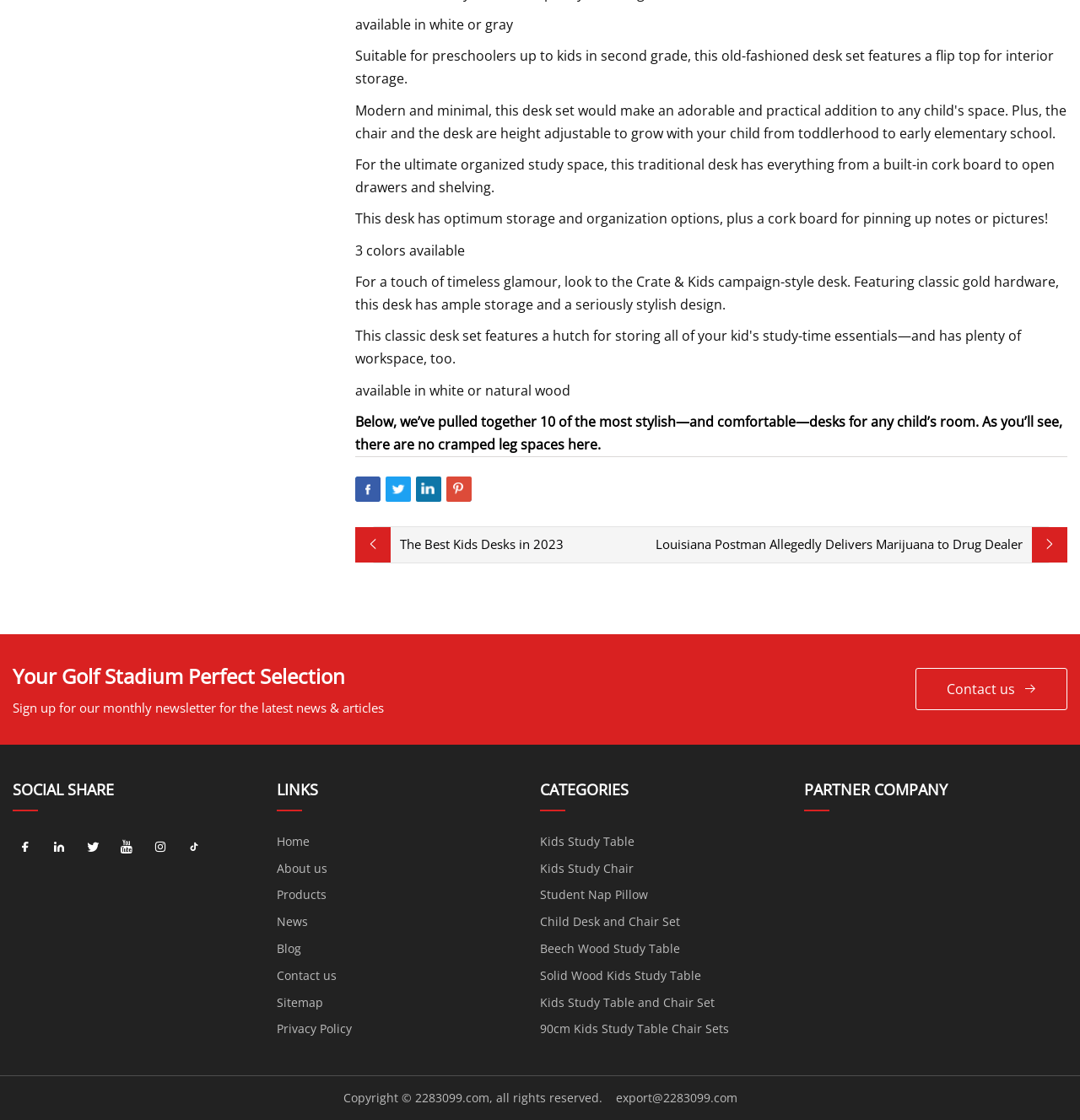Observe the image and answer the following question in detail: How many colors are available for the traditional desk?

According to the webpage, the traditional desk is available in 3 colors.